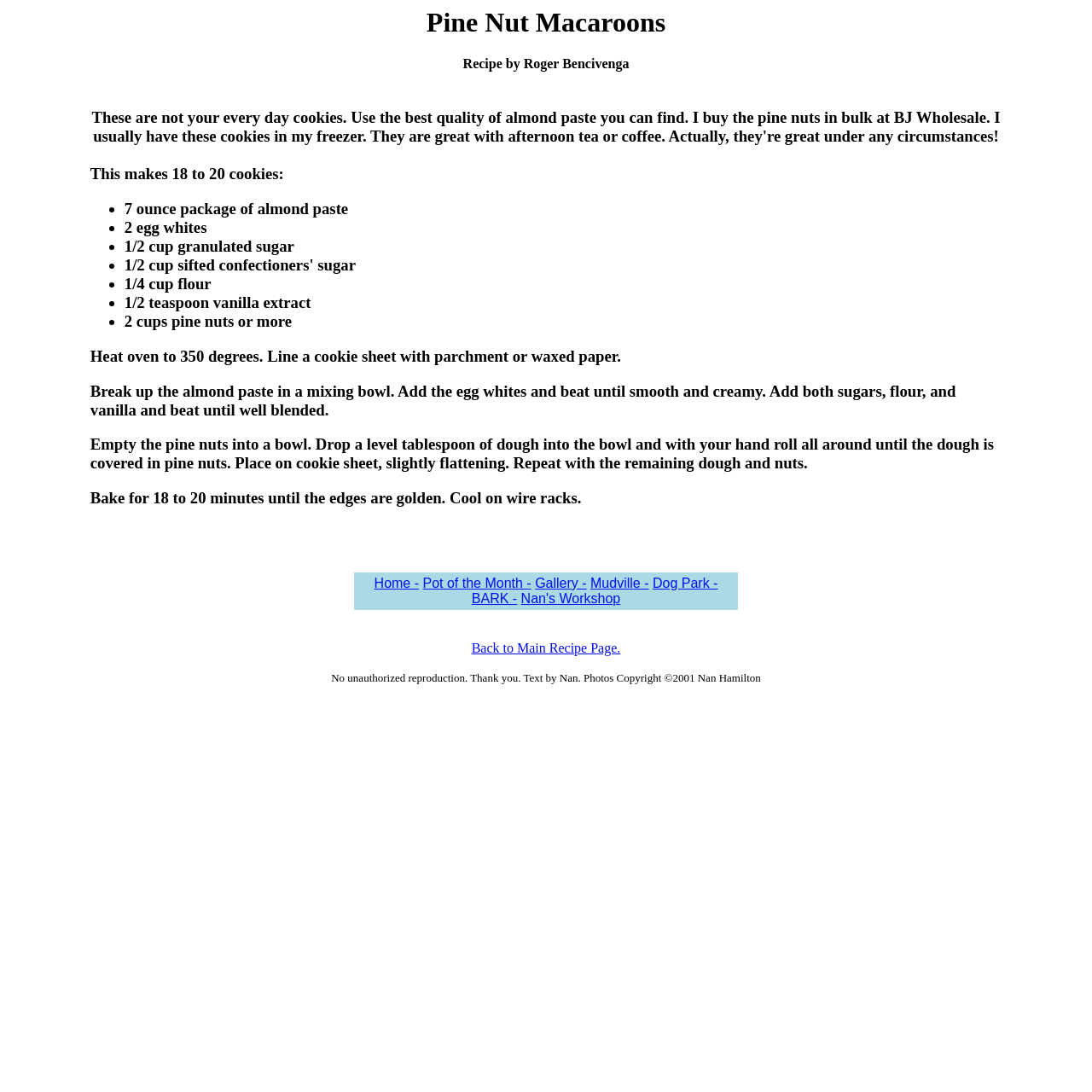Return the bounding box coordinates of the UI element that corresponds to this description: "Dog Park -". The coordinates must be given as four float numbers in the range of 0 and 1, [left, top, right, bottom].

[0.598, 0.527, 0.657, 0.54]